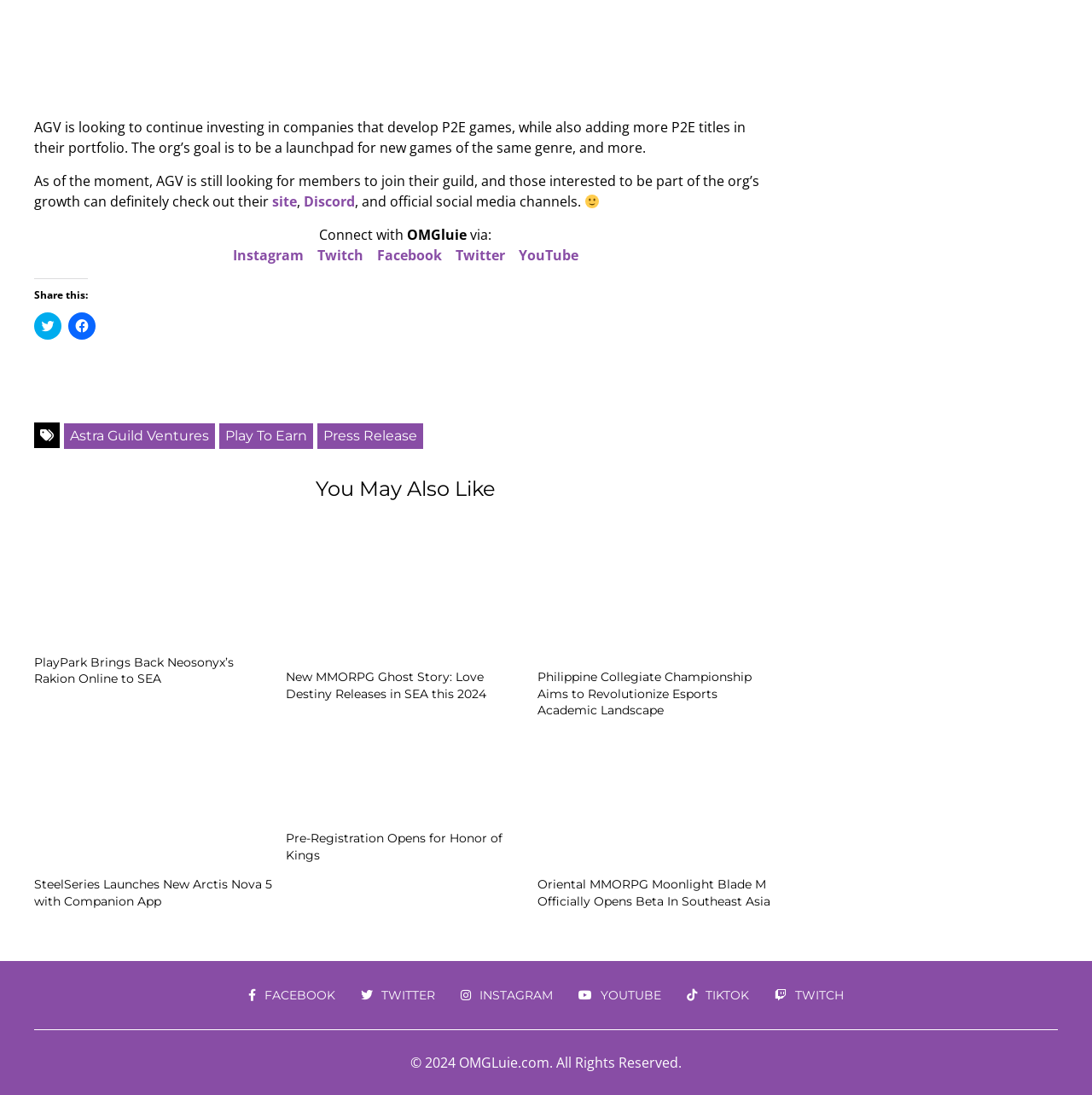From the screenshot, find the bounding box of the UI element matching this description: "Astra Guild Ventures". Supply the bounding box coordinates in the form [left, top, right, bottom], each a float between 0 and 1.

[0.059, 0.386, 0.197, 0.41]